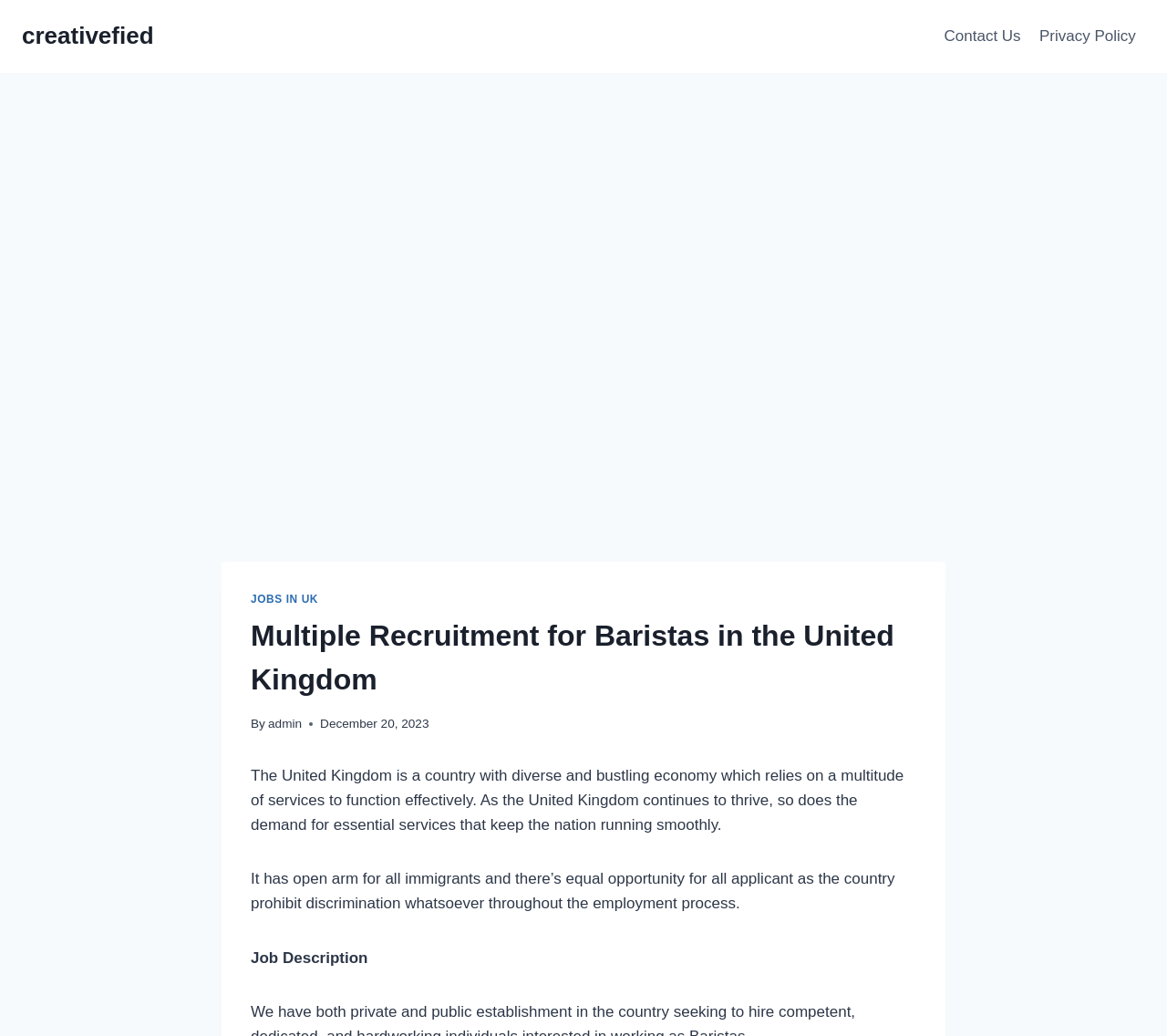Provide your answer in a single word or phrase: 
What is the section title after the job description?

Job Description